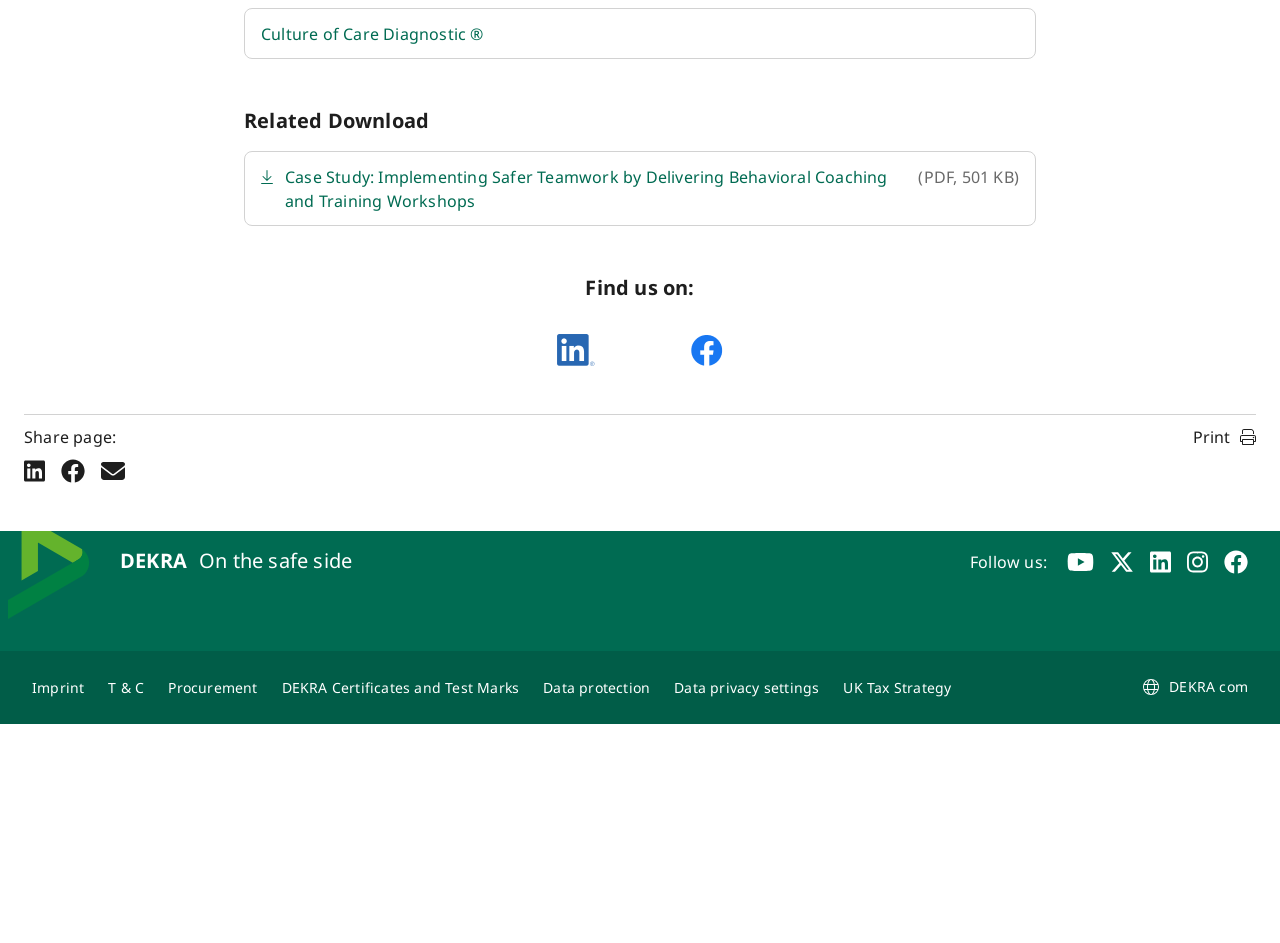Can you pinpoint the bounding box coordinates for the clickable element required for this instruction: "Click on 'Line'"? The coordinates should be four float numbers between 0 and 1, i.e., [left, top, right, bottom].

None